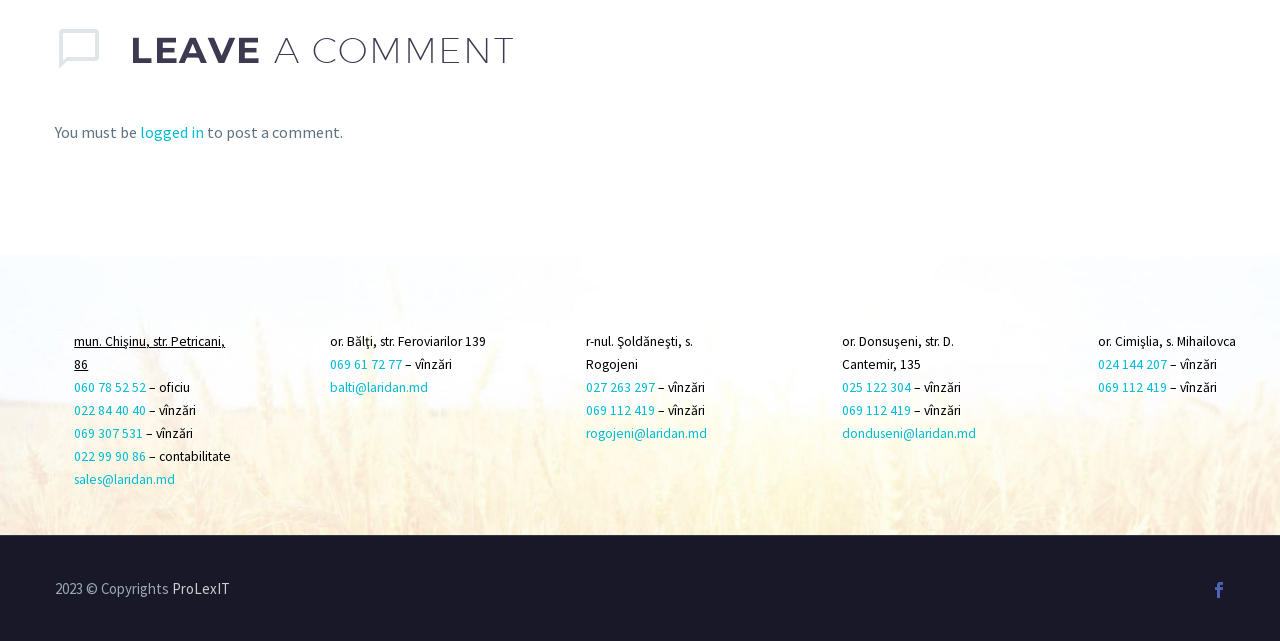Give the bounding box coordinates for the element described as: "mun. Chişinu, str. Petricani, 86".

[0.058, 0.52, 0.176, 0.583]